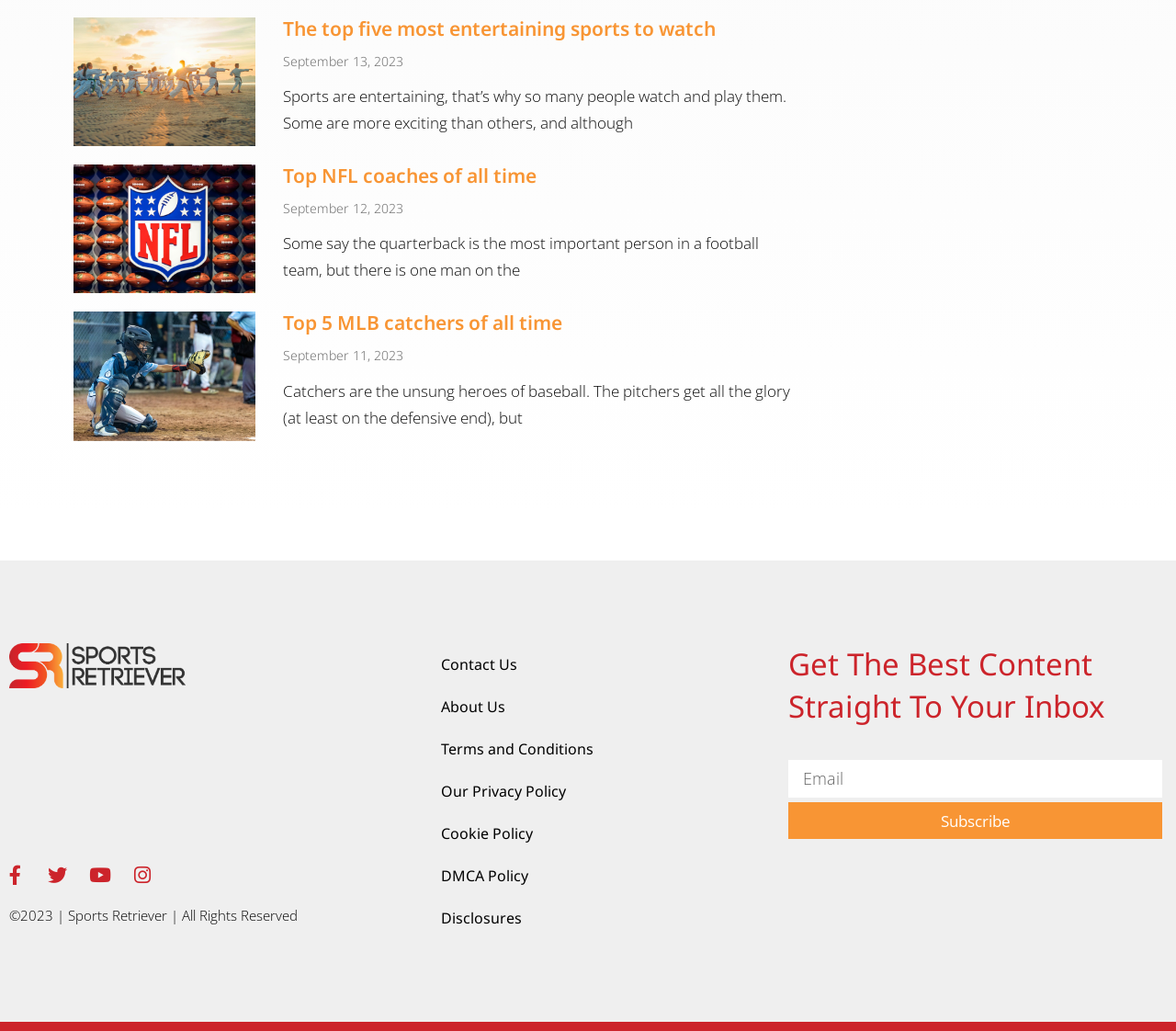What is the copyright year of the webpage?
Your answer should be a single word or phrase derived from the screenshot.

2023